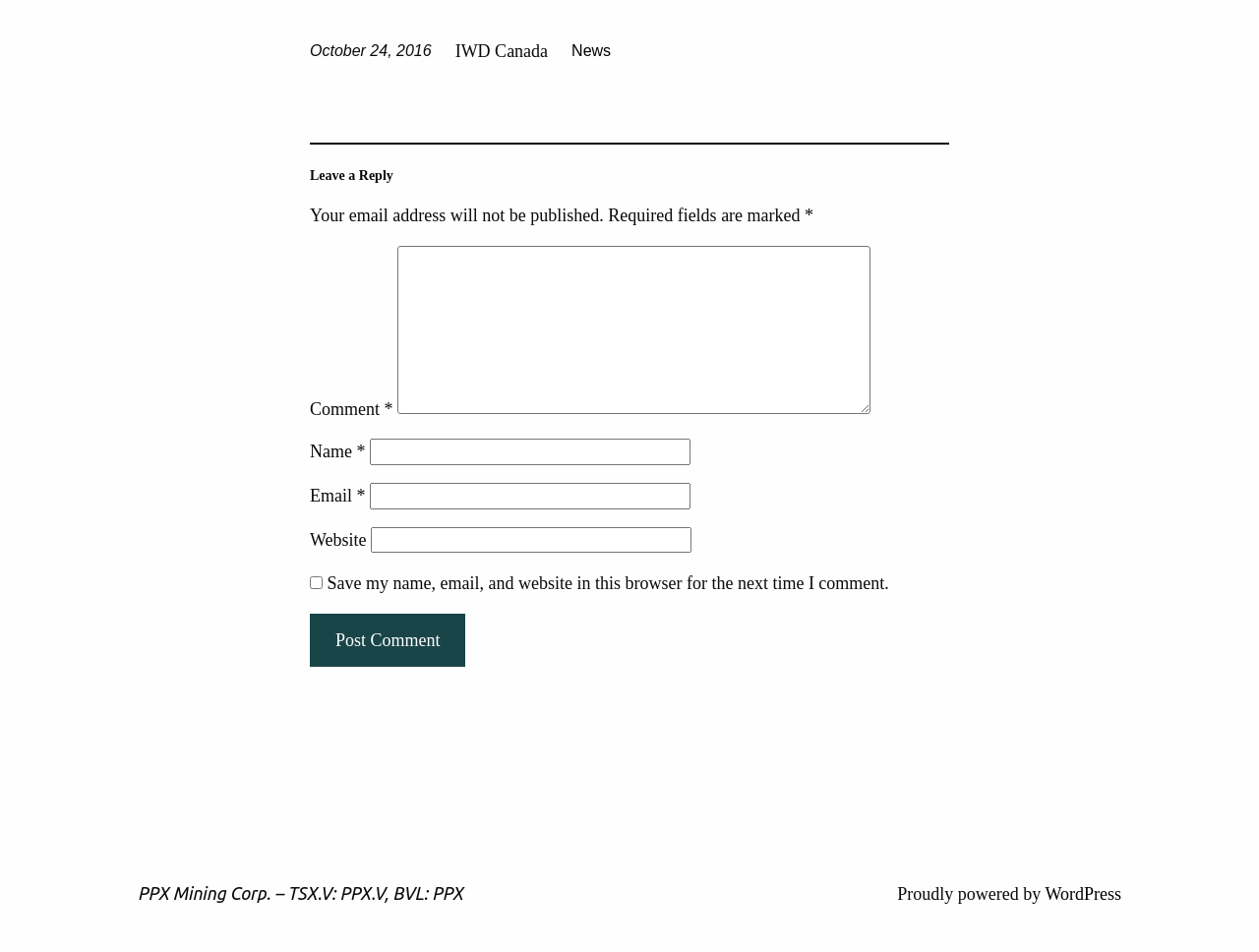Determine the bounding box coordinates (top-left x, top-left y, bottom-right x, bottom-right y) of the UI element described in the following text: parent_node: Name * name="author"

[0.294, 0.461, 0.548, 0.489]